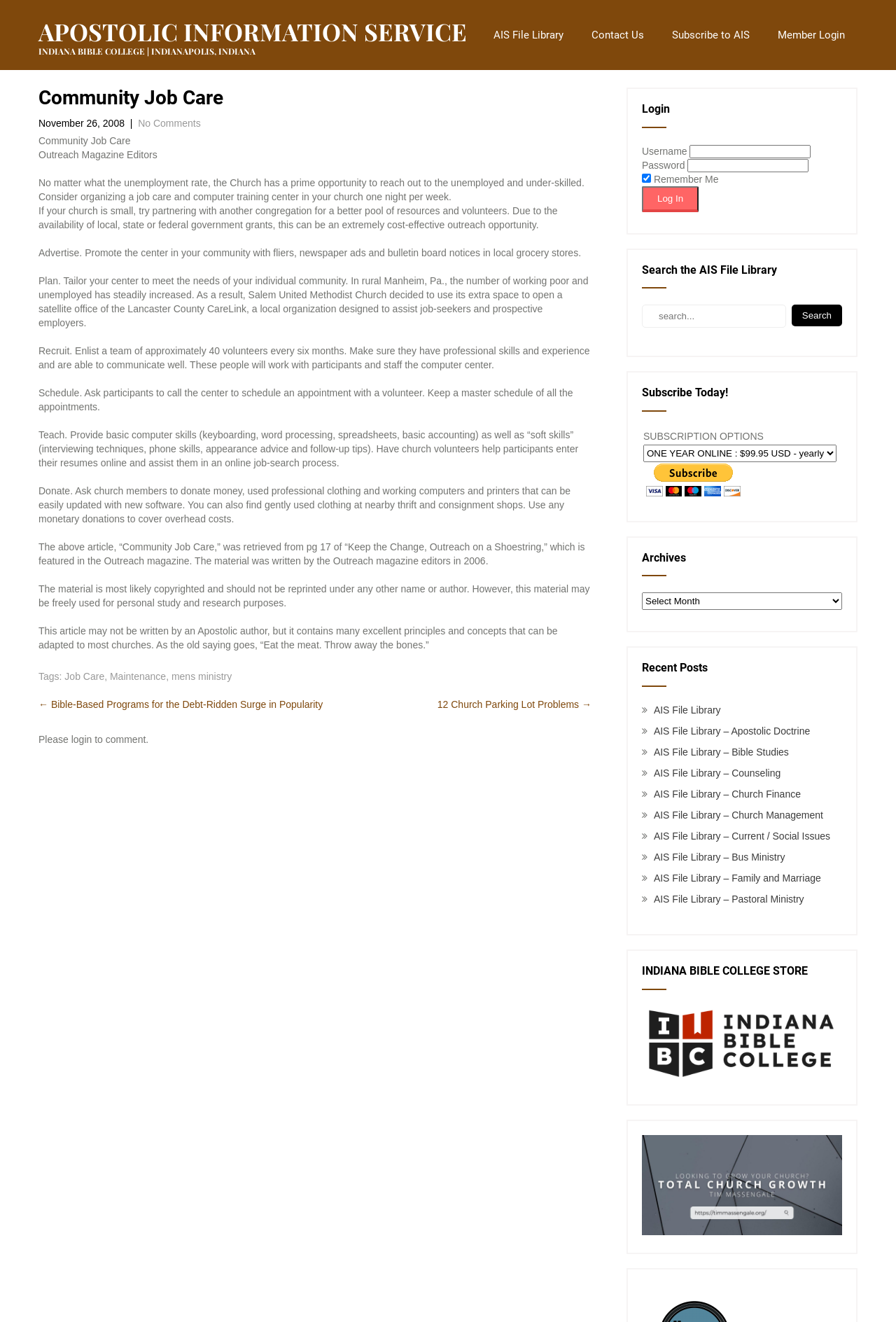Please find the bounding box coordinates of the element that must be clicked to perform the given instruction: "Click the 'Log In' button". The coordinates should be four float numbers from 0 to 1, i.e., [left, top, right, bottom].

[0.716, 0.141, 0.78, 0.16]